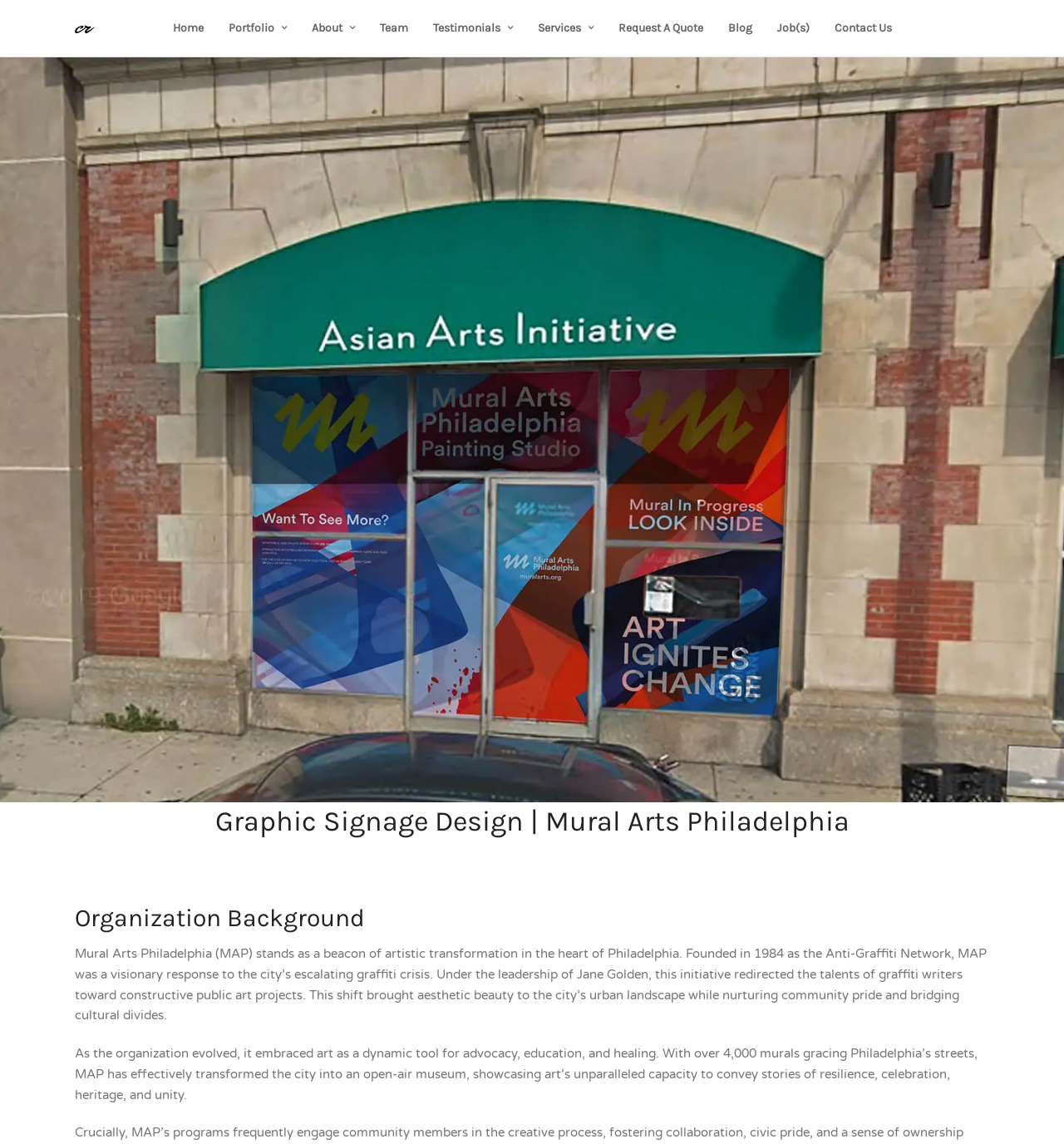Give the bounding box coordinates for this UI element: "Blog". The coordinates should be four float numbers between 0 and 1, arranged as [left, top, right, bottom].

[0.674, 0.0, 0.717, 0.049]